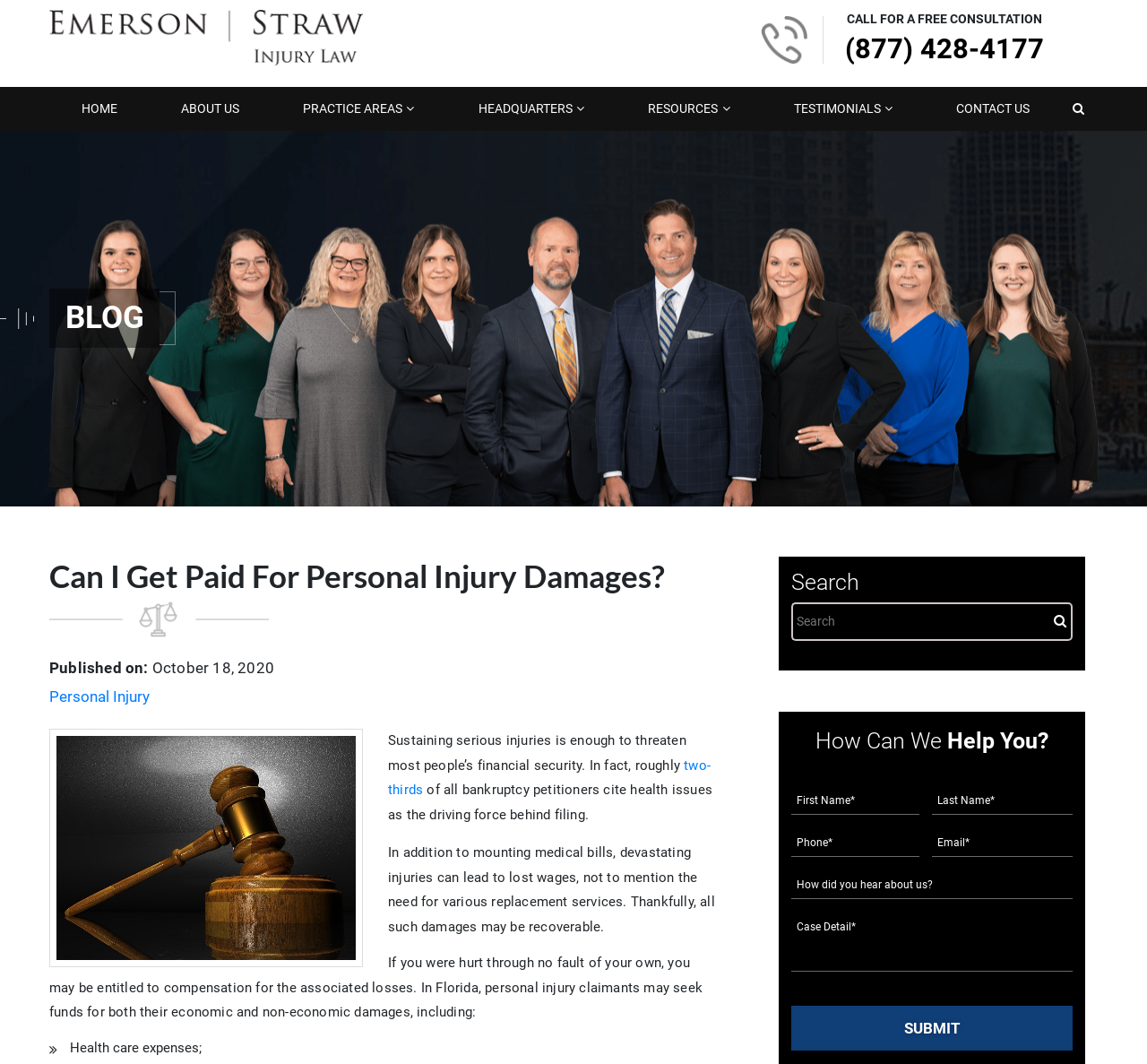Find the bounding box coordinates of the UI element according to this description: "Headquarters".

[0.389, 0.081, 0.537, 0.123]